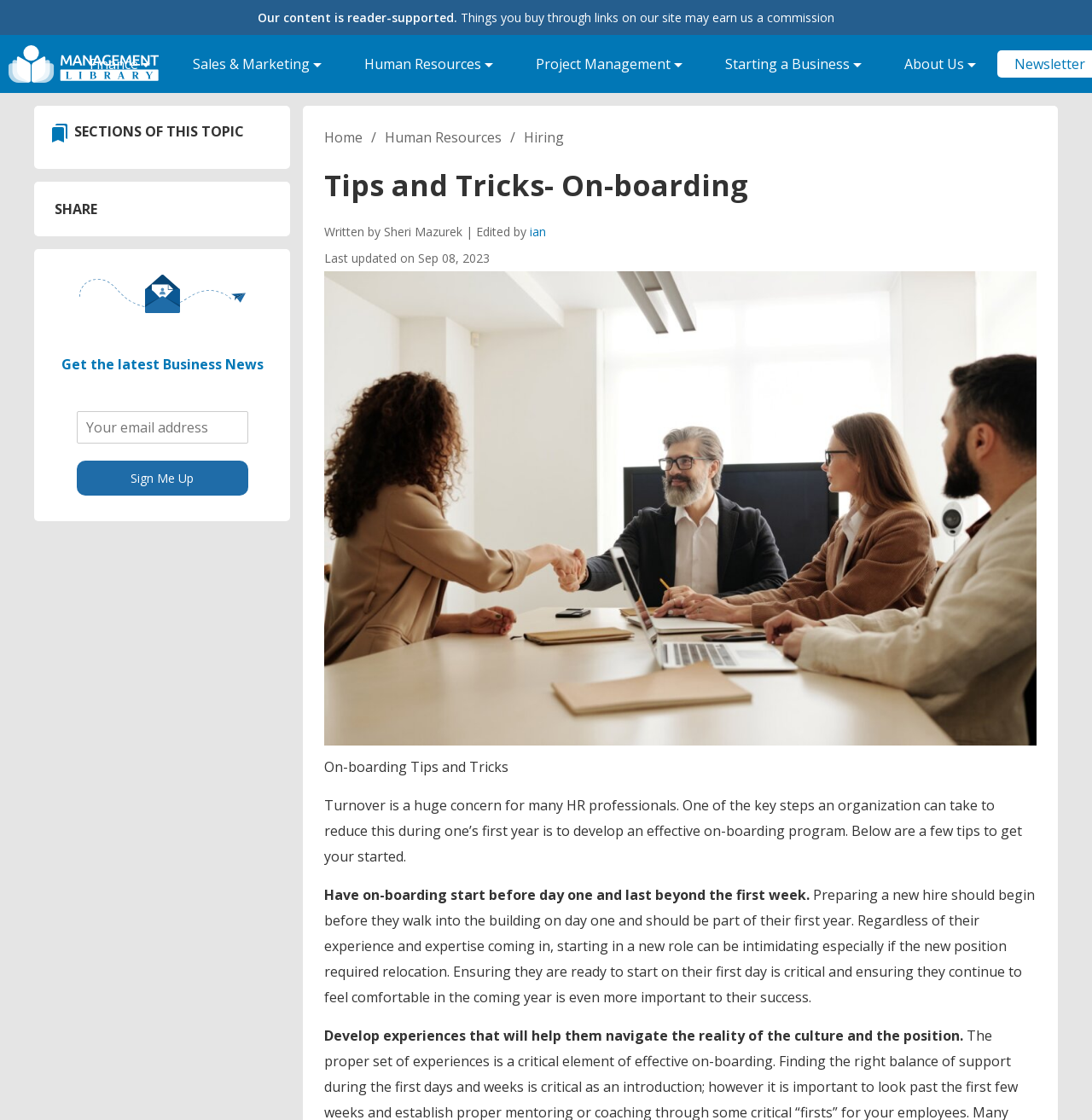Find the bounding box coordinates of the clickable region needed to perform the following instruction: "Read more about 'Human Resources' by clicking on the link". The coordinates should be provided as four float numbers between 0 and 1, i.e., [left, top, right, bottom].

[0.33, 0.044, 0.456, 0.07]